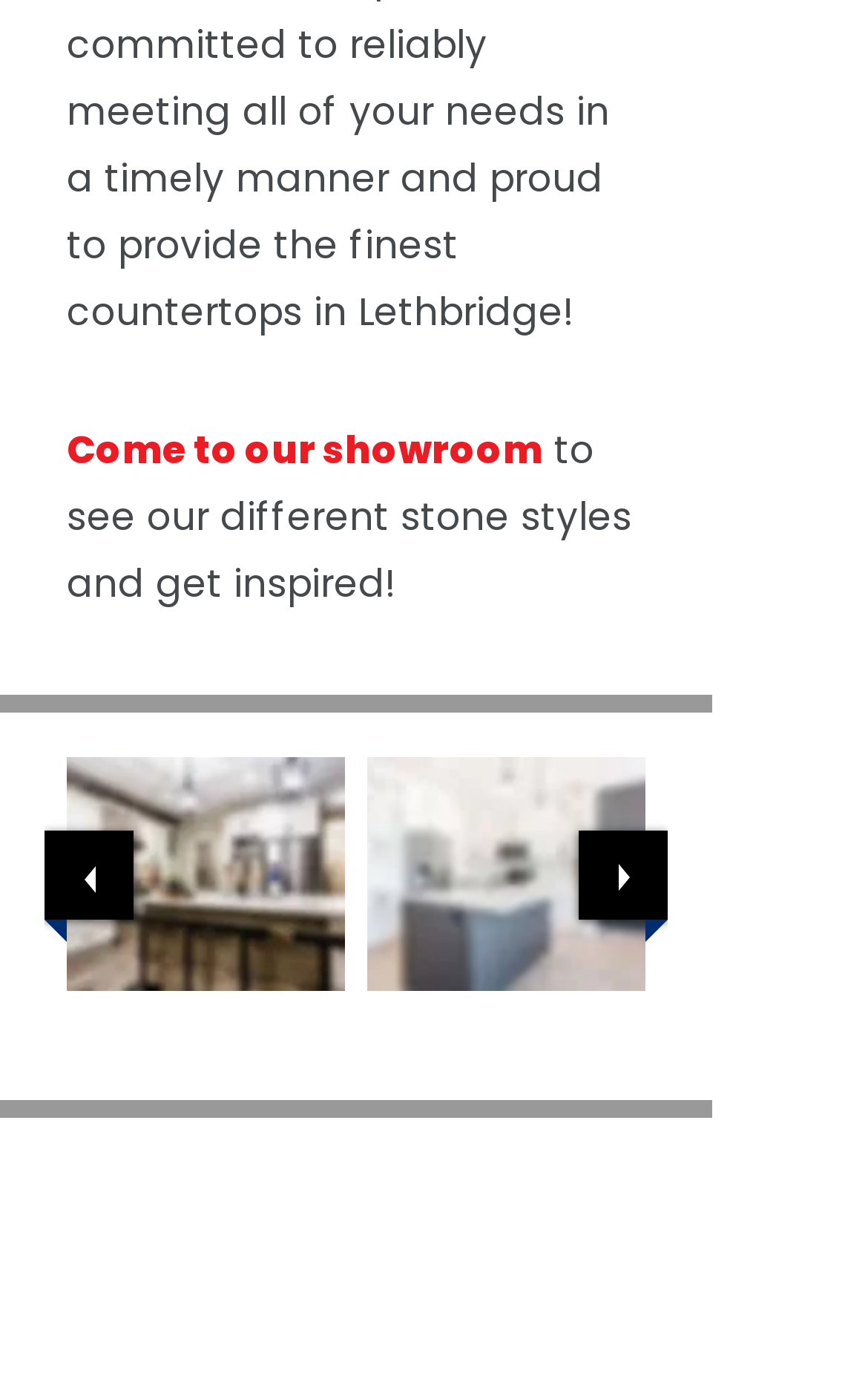What is the purpose of the showroom?
Look at the screenshot and give a one-word or phrase answer.

To see stone styles